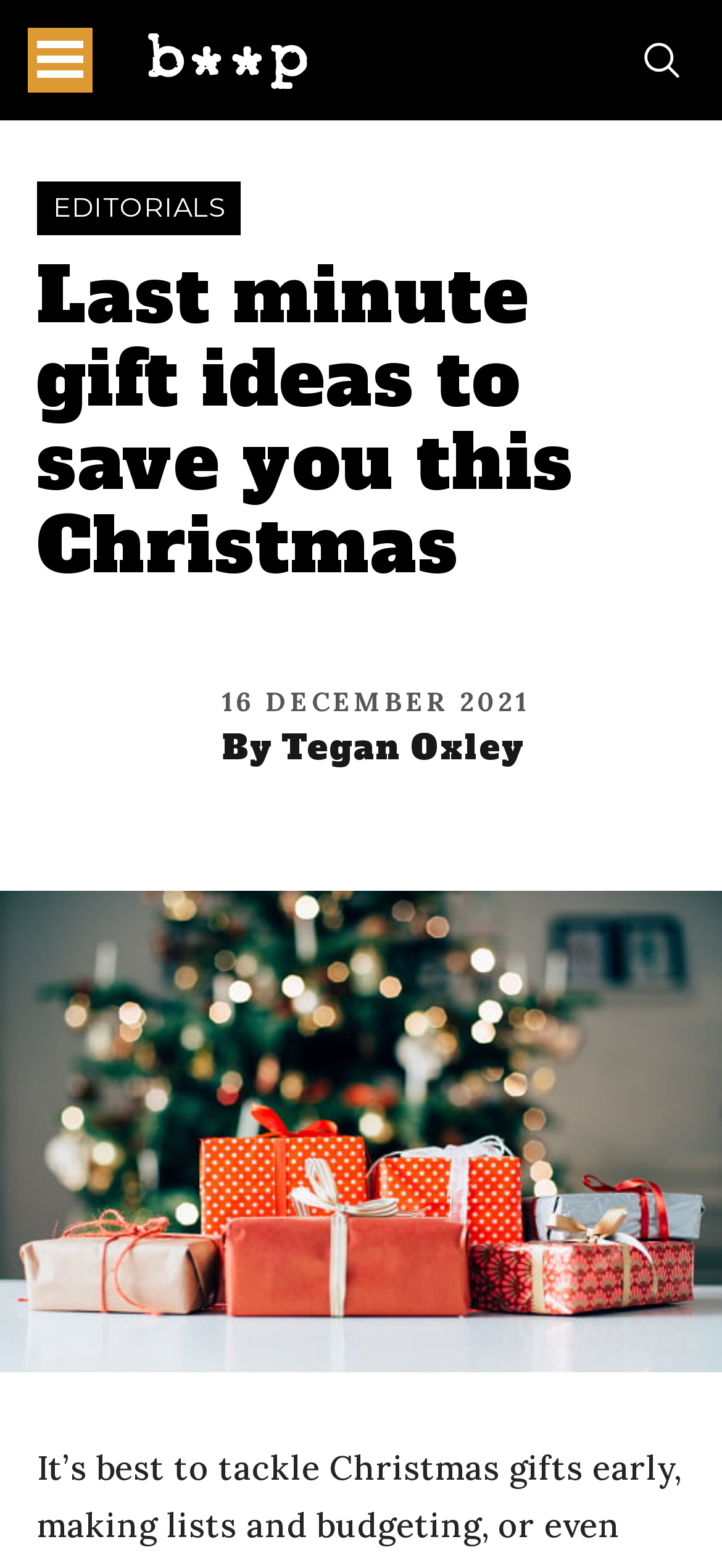Determine the webpage's heading and output its text content.

Last minute gift ideas to save you this Christmas